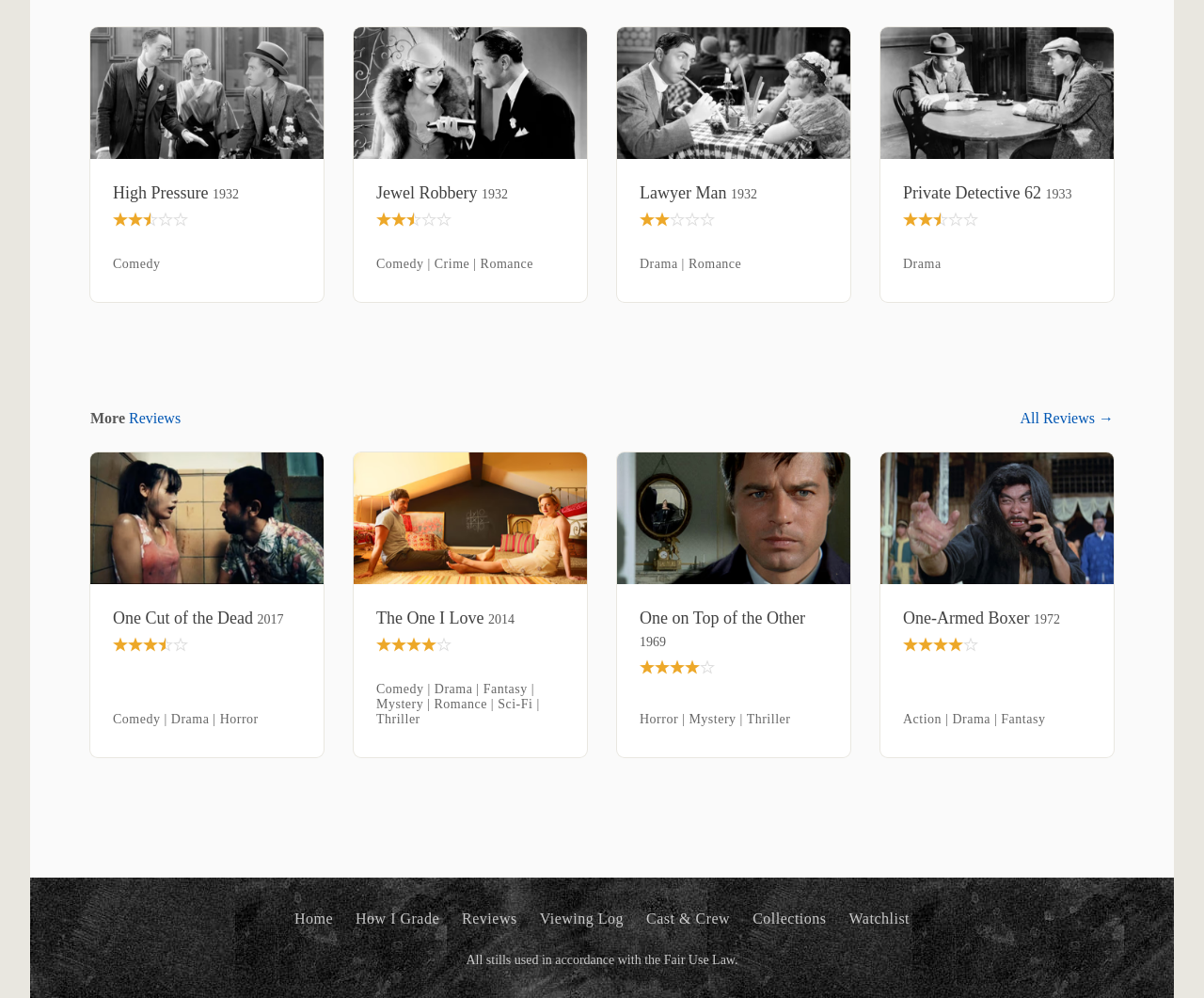How many stars does the movie 'The One I Love' have?
Answer the question in a detailed and comprehensive manner.

I found the rating of the movie 'The One I Love' by looking at the image next to the link 'The One I Love 2014', which shows a rating of B, which corresponds to 4 stars.